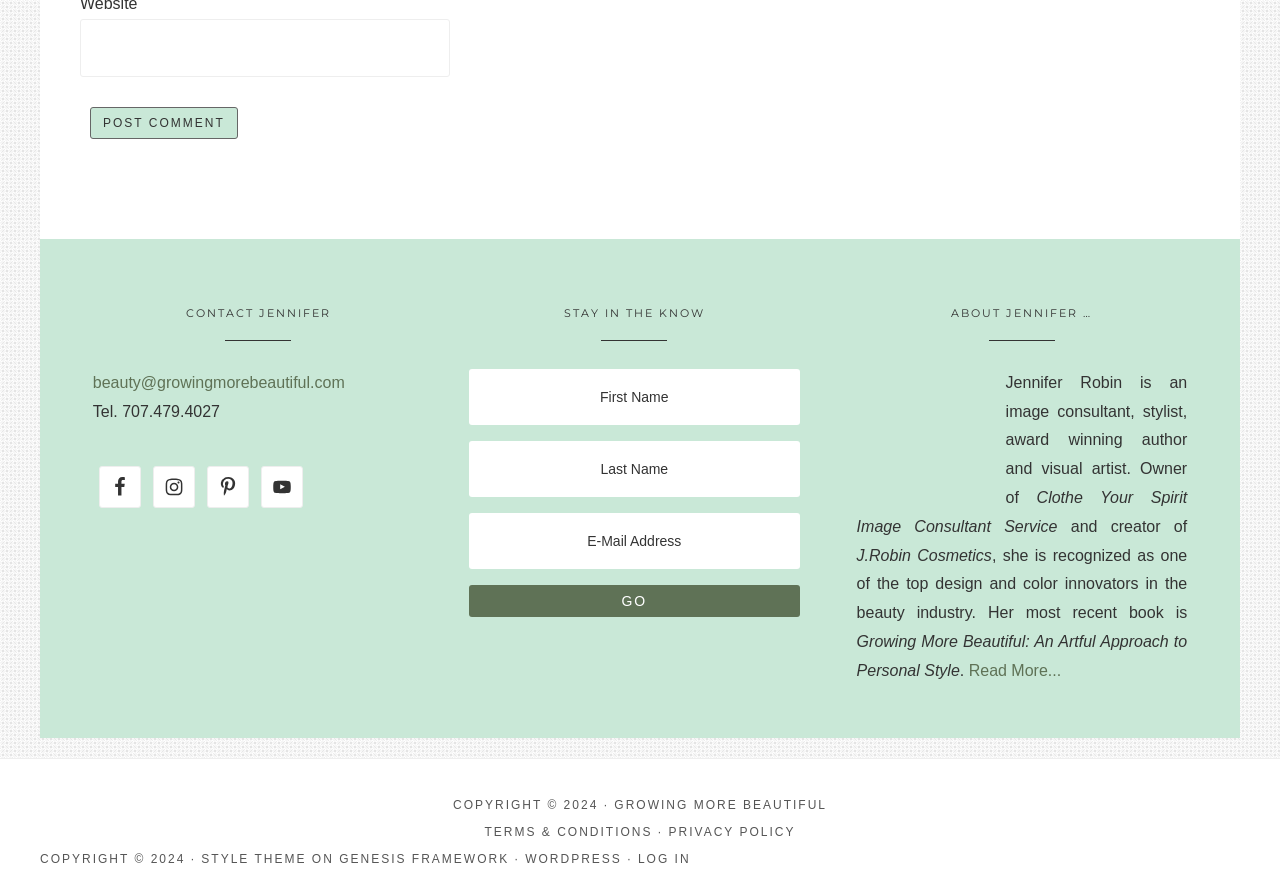From the element description: "name="submit" value="Post Comment"", extract the bounding box coordinates of the UI element. The coordinates should be expressed as four float numbers between 0 and 1, in the order [left, top, right, bottom].

[0.07, 0.12, 0.186, 0.156]